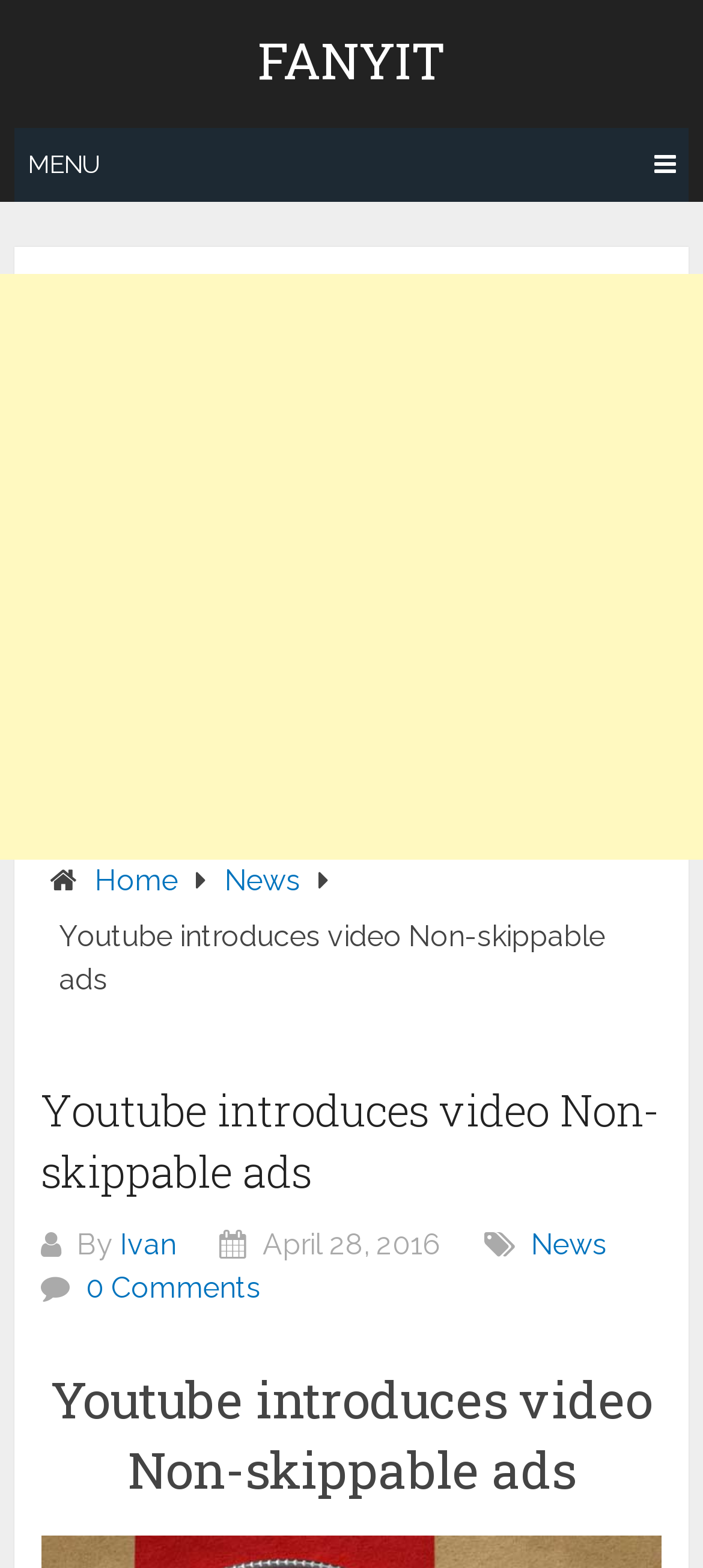What is the author of the article?
Look at the image and construct a detailed response to the question.

The author of the article can be found by looking at the text 'By' followed by the author's name, which is 'Ivan', located in the section below the main heading.